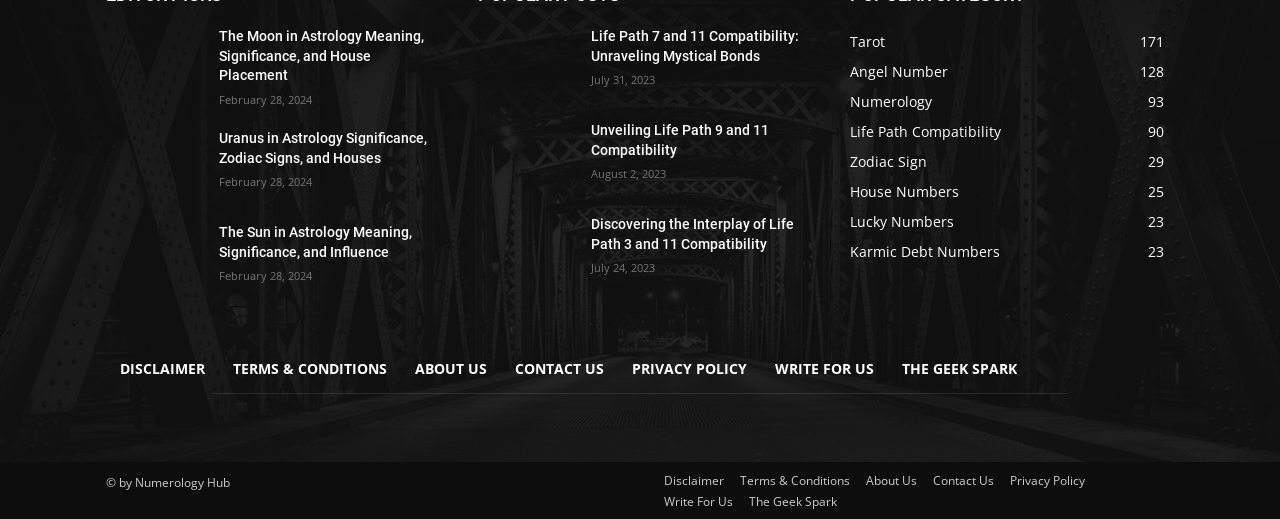Please locate the bounding box coordinates of the element that should be clicked to complete the given instruction: "Learn about Uranus in Astrology".

[0.171, 0.247, 0.336, 0.322]